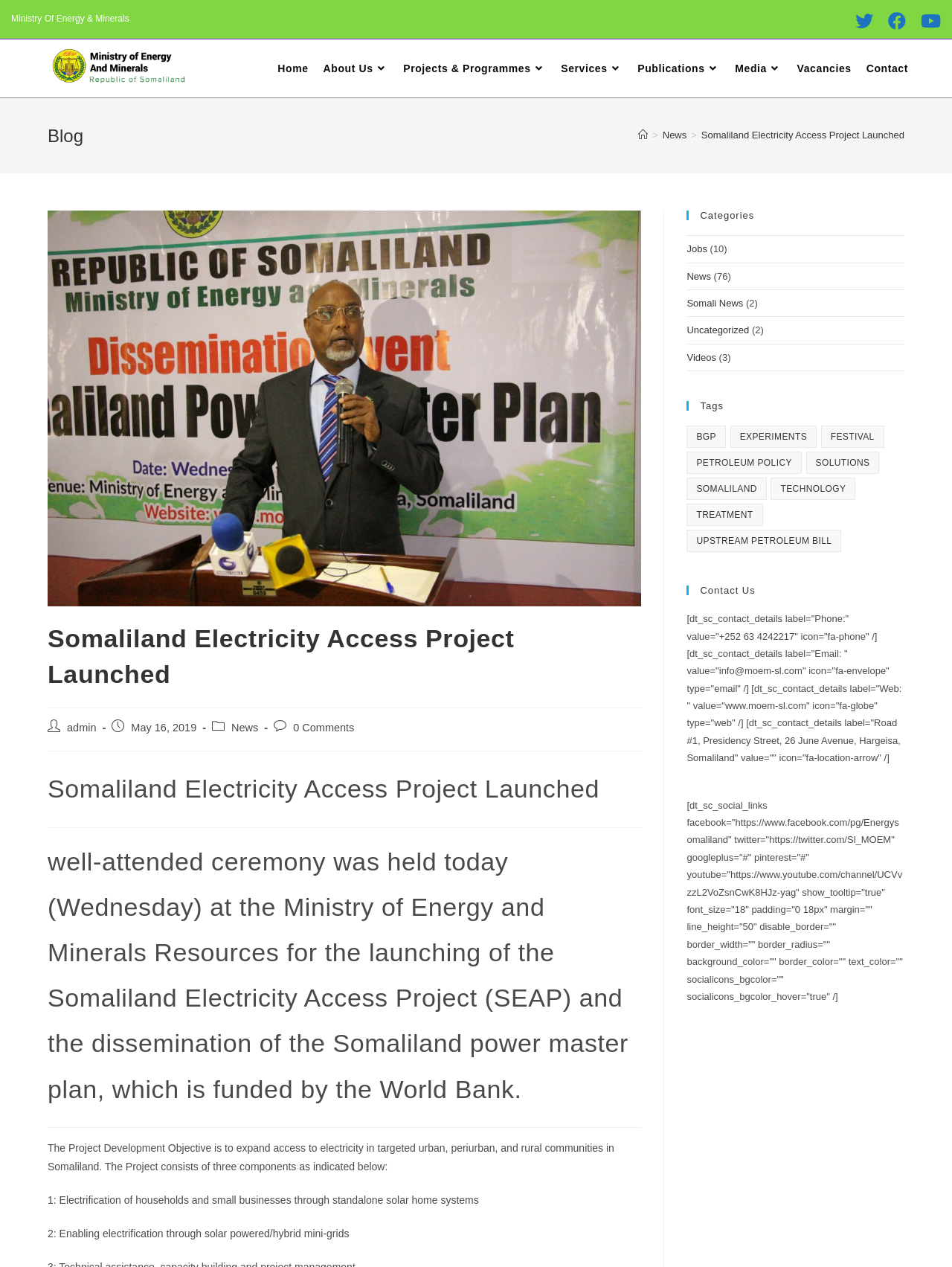Craft a detailed narrative of the webpage's structure and content.

The webpage is about the Somaliland Electricity Access Project, launched by the Ministry of Energy and Minerals. At the top, there is a header section with a logo, social links to Twitter, Facebook, and Youtube, and a navigation menu with links to Home, About Us, Projects & Programmes, Services, Publications, Media, Vacancies, and Contact.

Below the header, there is a main content section with a heading "Blog" and a breadcrumb navigation showing the current page's location as "Home > News > Somaliland Electricity Access Project Launched". The main content area displays an image related to the project, followed by a heading "Somaliland Electricity Access Project Launched" and a brief description of the project.

The project details are divided into three components, each described in a separate paragraph. The first component is about electrification of households and small businesses through standalone solar home systems, the second component is about enabling electrification through solar-powered/hybrid mini-grids, and the third component is not explicitly mentioned.

On the right side of the main content area, there is a sidebar with several sections. The first section displays categories with links to Jobs, News, Somali News, Uncategorized, and Videos, each with a count of related posts. The second section shows tags with links to BGP, Experiments, Festival, Petroleum Policy, Solutions, Somaliland, Technology, Treatment, and Upstream Petroleum Bill, each with a count of related posts. The third section is a contact us section with phone, email, web, and address information, as well as social media links to Facebook, Twitter, and Youtube.

Overall, the webpage provides information about the Somaliland Electricity Access Project, its objectives, and its components, along with related news and contact information.